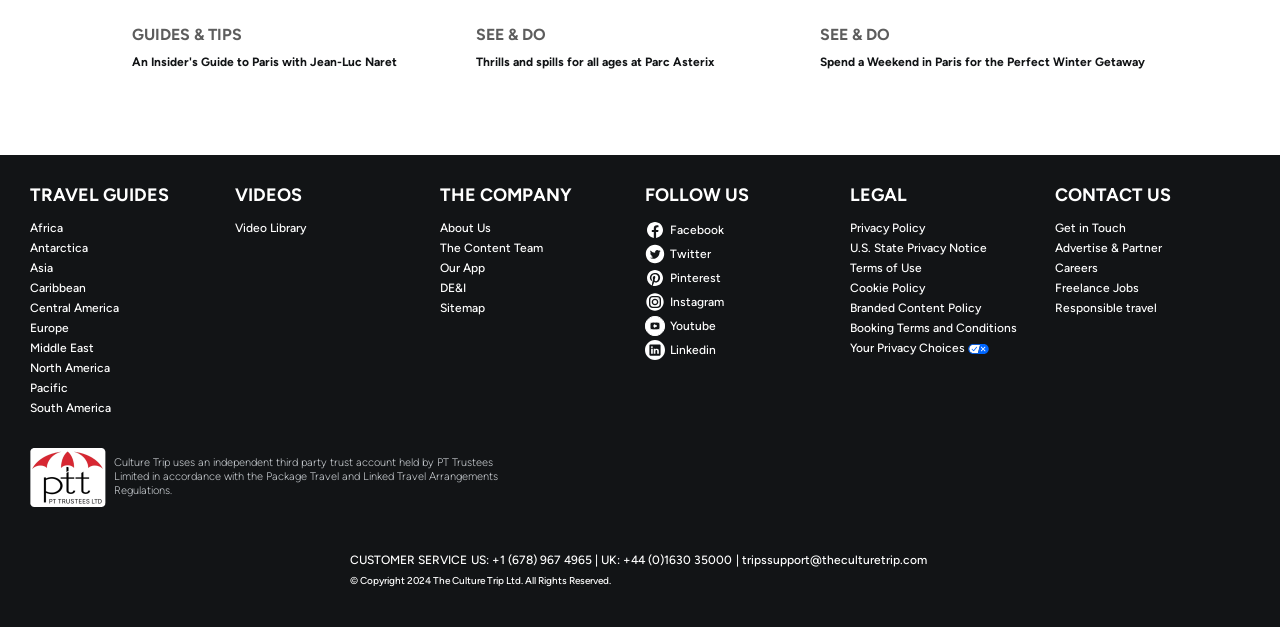Locate the bounding box coordinates of the area to click to fulfill this instruction: "Follow Culture Trip on Facebook". The bounding box should be presented as four float numbers between 0 and 1, in the order [left, top, right, bottom].

[0.504, 0.35, 0.656, 0.382]